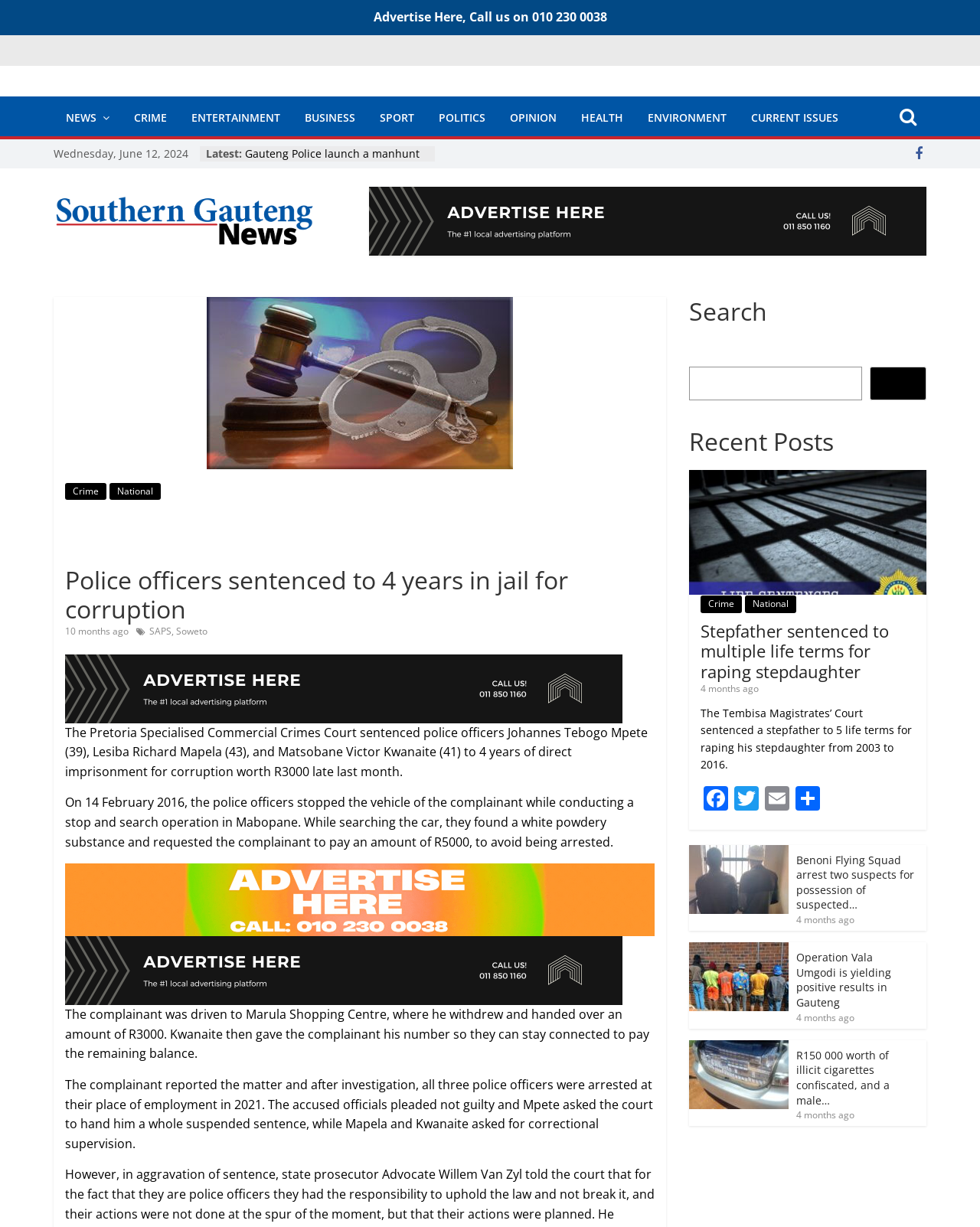Find the bounding box coordinates for the area you need to click to carry out the instruction: "Read the article about 'Stepfather sentenced to multiple life terms for raping stepdaughter'". The coordinates should be four float numbers between 0 and 1, indicated as [left, top, right, bottom].

[0.703, 0.384, 0.945, 0.396]